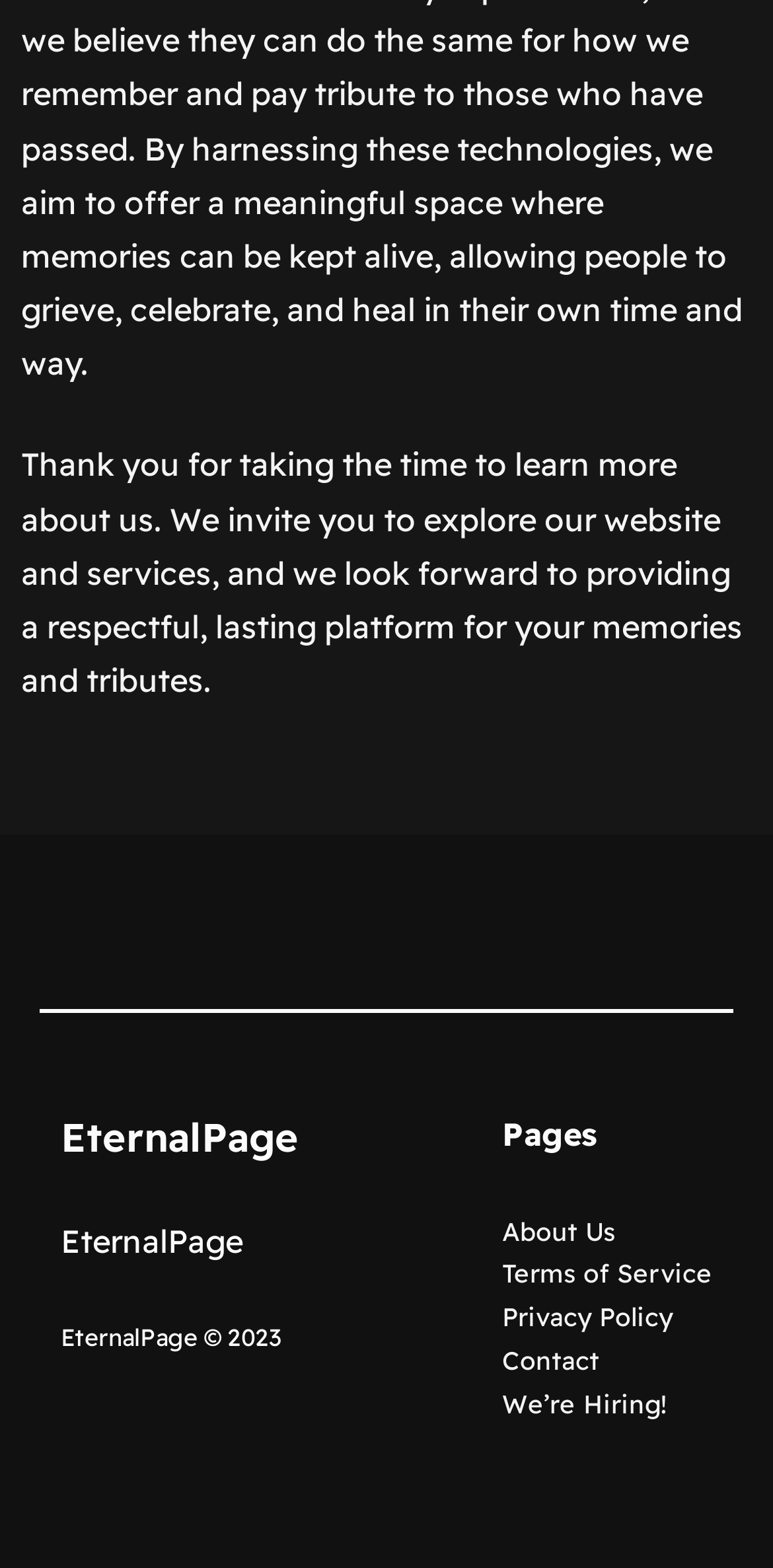What is the purpose of the platform?
Give a single word or phrase answer based on the content of the image.

Respectful, lasting platform for memories and tributes